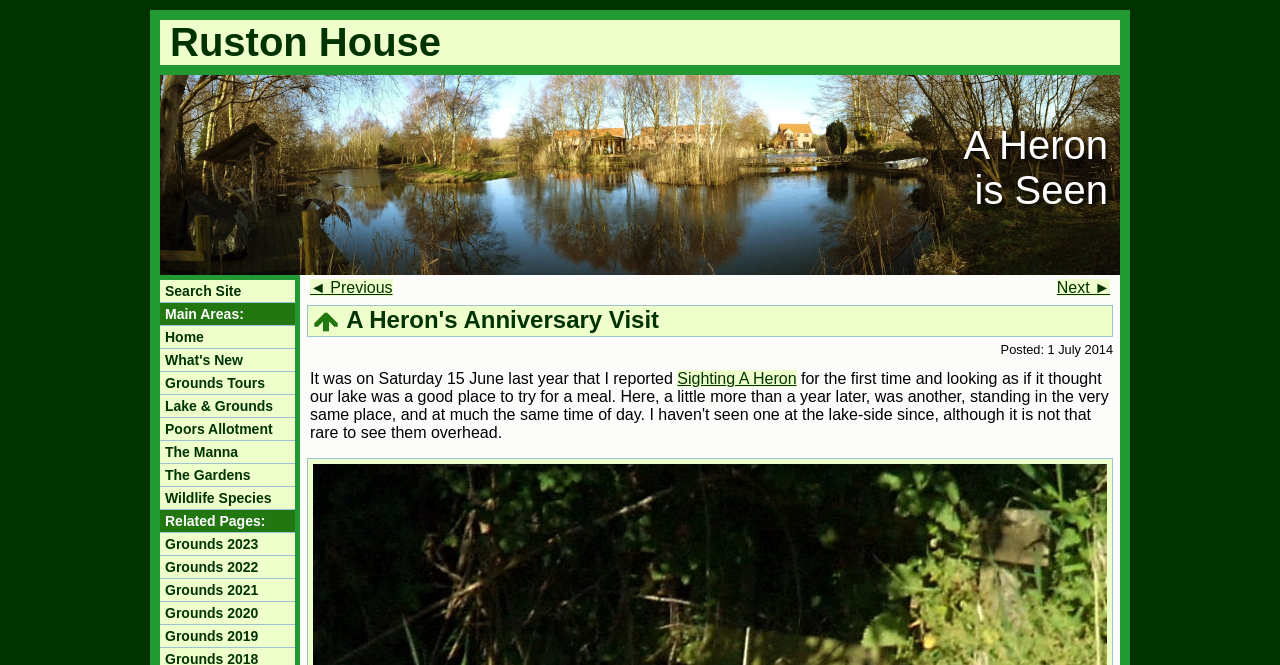Can you determine the bounding box coordinates of the area that needs to be clicked to fulfill the following instruction: "Click on the 'Checkout' link"?

None